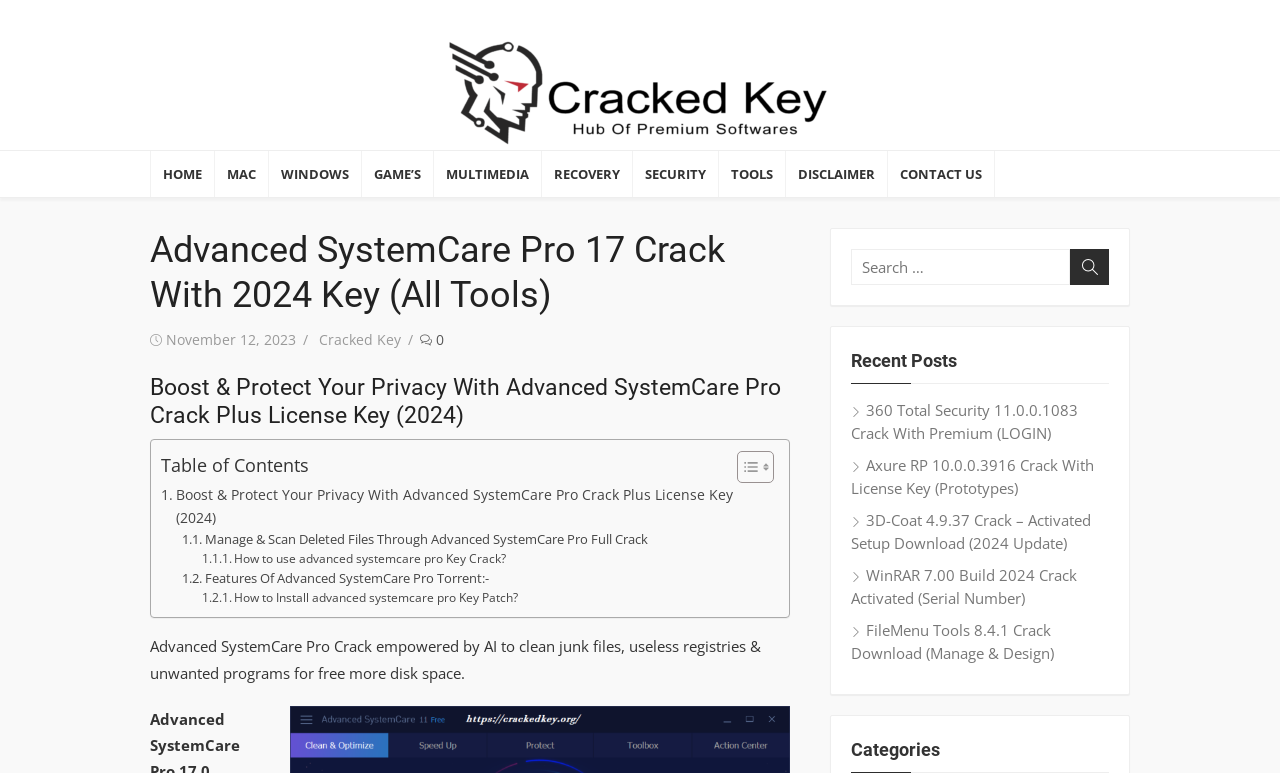Determine the coordinates of the bounding box that should be clicked to complete the instruction: "Search for something". The coordinates should be represented by four float numbers between 0 and 1: [left, top, right, bottom].

[0.665, 0.322, 0.866, 0.369]